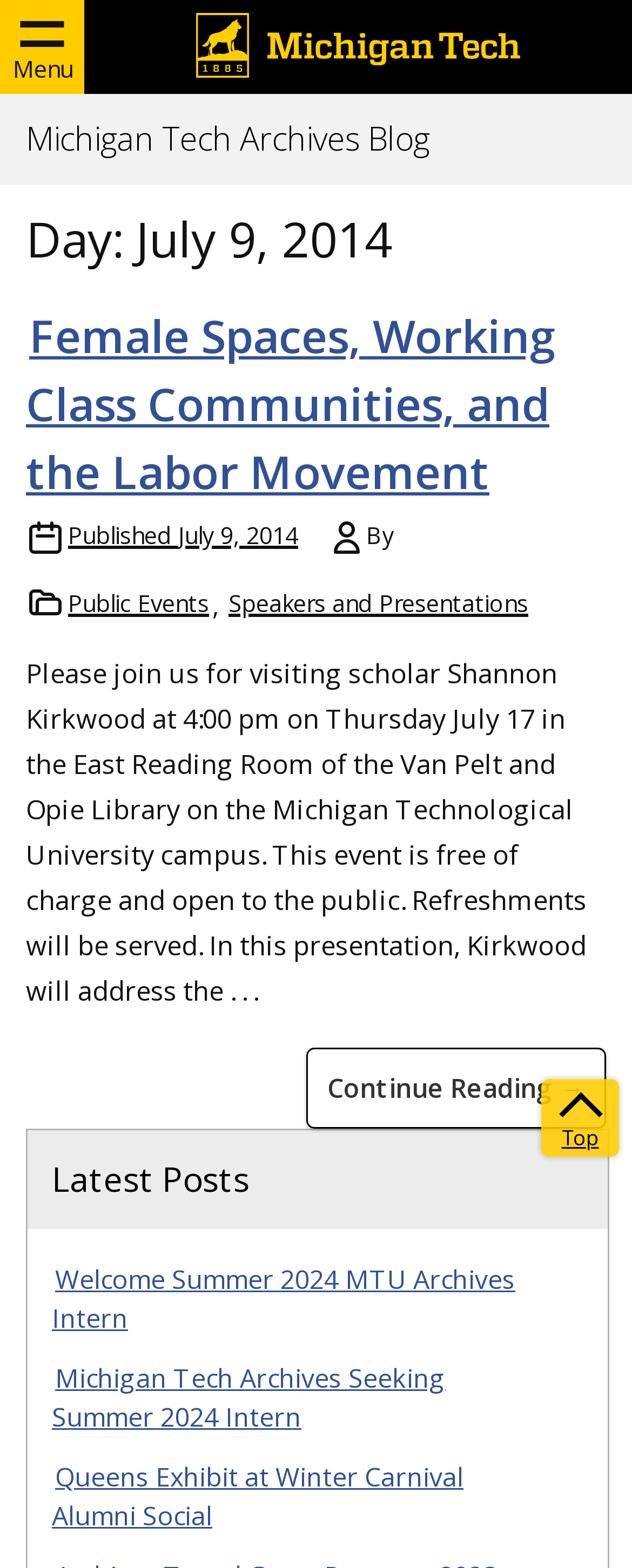Please reply with a single word or brief phrase to the question: 
What is the title of the first article?

Female Spaces, Working Class Communities, and the Labor Movement